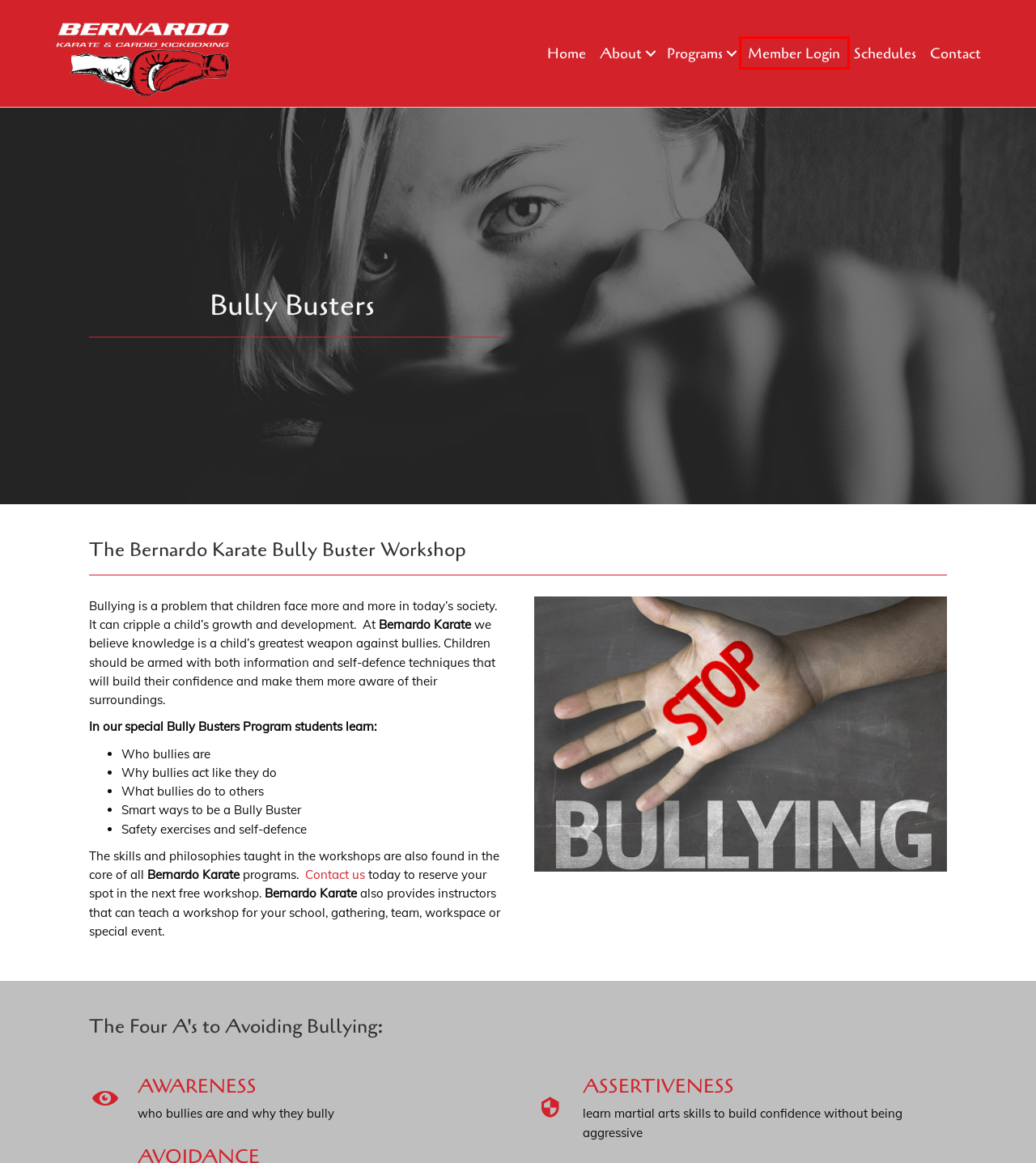Look at the given screenshot of a webpage with a red rectangle bounding box around a UI element. Pick the description that best matches the new webpage after clicking the element highlighted. The descriptions are:
A. Schedules - Bernardo Karate & Cardio Kickboxing
B. Kickboxing London - Bernardo Karate & Cardio Kickboxing London
C. About us - Bernardo Karate & Cardio Kickboxing
D. Programs - Bernardo Karate & Cardio Kickboxing
E. Home - Bernardo Karate & Cardio Kickboxing
F. Web Design Ottawa - Your Personal Website Design Studio
G. Member Login - Bernardo Karate & Cardio Kickboxing
H. Contact - Bernardo Karate & Cardio Kickboxing

G